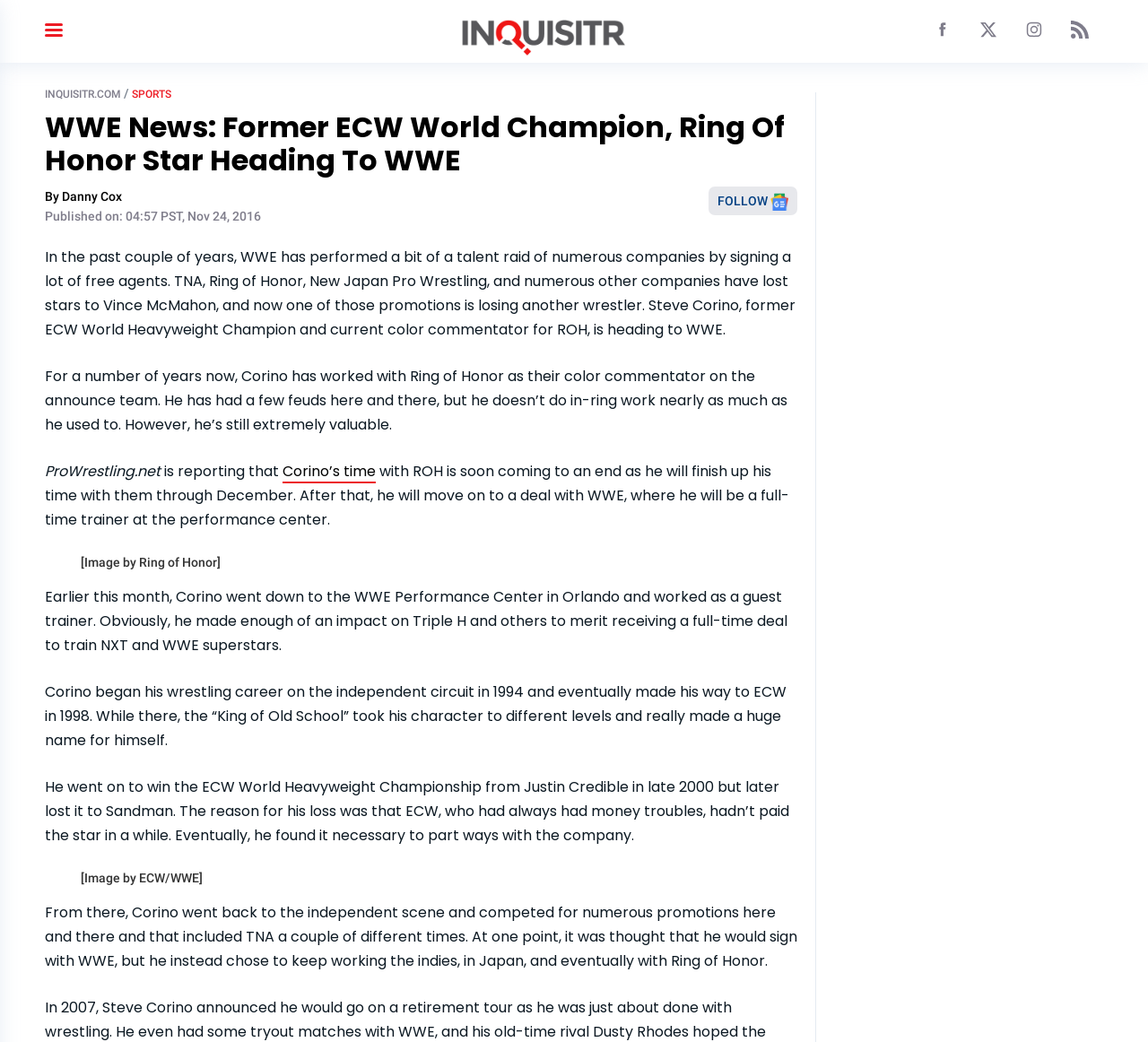Determine the bounding box coordinates of the region to click in order to accomplish the following instruction: "Read more about Corino’s time". Provide the coordinates as four float numbers between 0 and 1, specifically [left, top, right, bottom].

[0.246, 0.443, 0.327, 0.464]